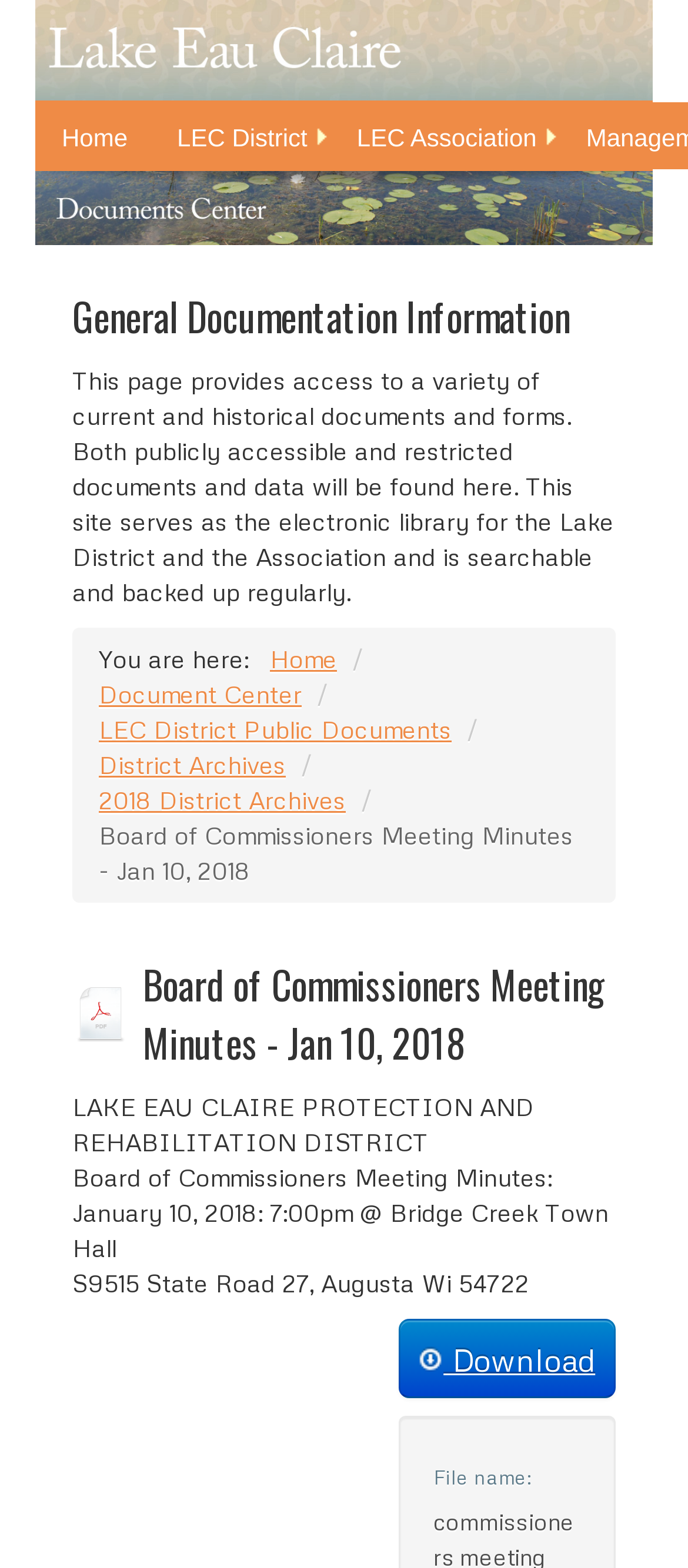From the webpage screenshot, predict the bounding box coordinates (top-left x, top-left y, bottom-right x, bottom-right y) for the UI element described here: LEC Association

[0.483, 0.066, 0.816, 0.108]